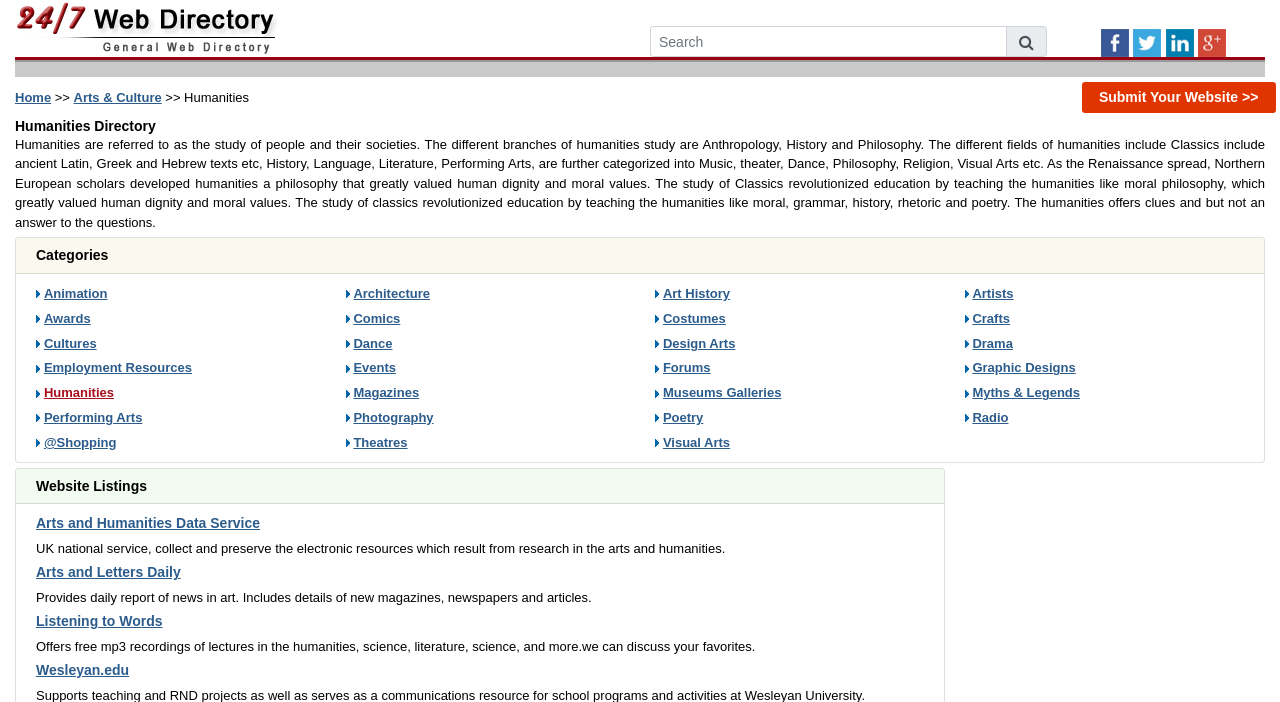Please determine the bounding box coordinates of the element to click in order to execute the following instruction: "Learn about Humanities". The coordinates should be four float numbers between 0 and 1, specified as [left, top, right, bottom].

[0.126, 0.128, 0.195, 0.149]